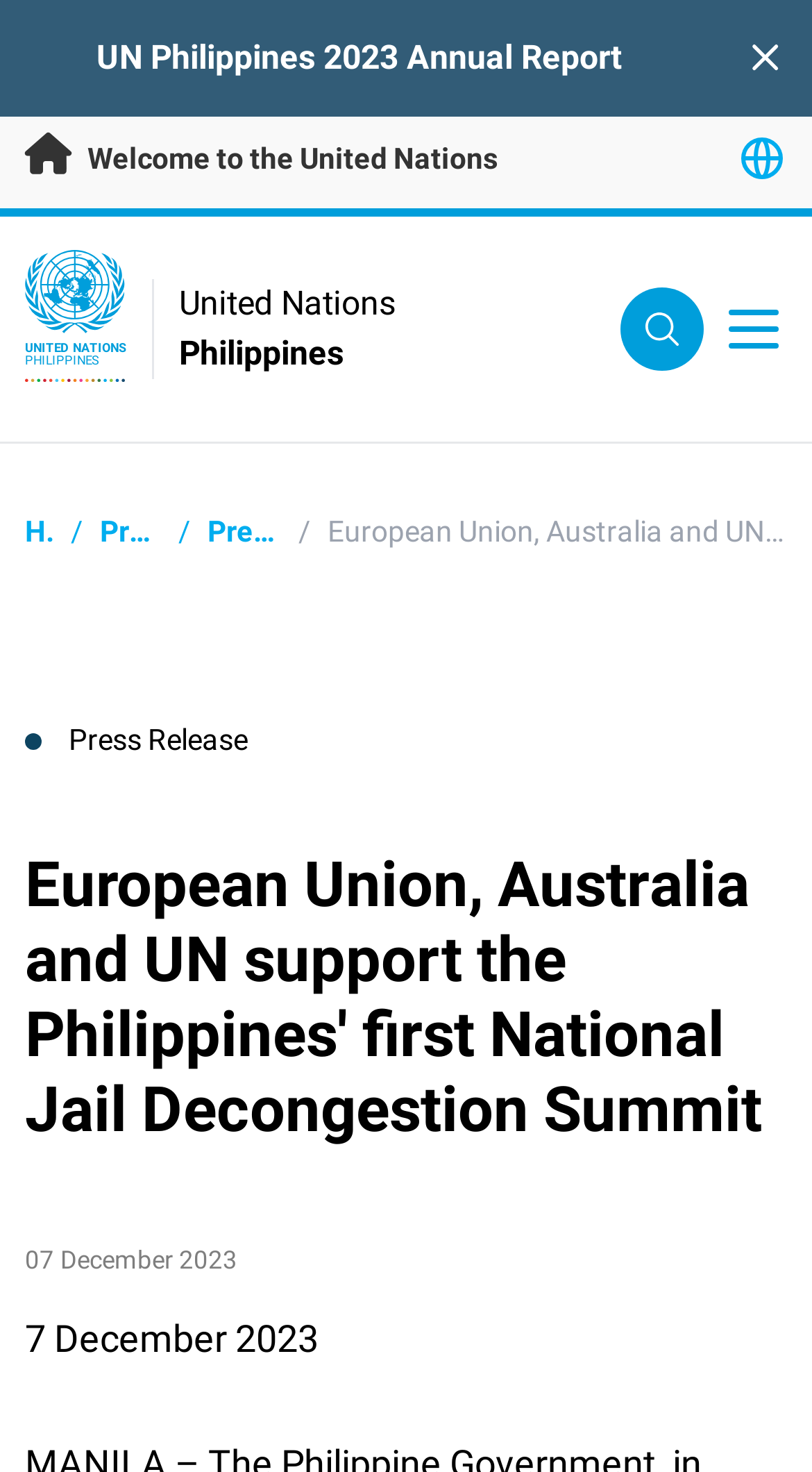Identify the bounding box coordinates of the part that should be clicked to carry out this instruction: "View the 'UN Philippines 2023 Annual Report'".

[0.119, 0.025, 0.765, 0.052]